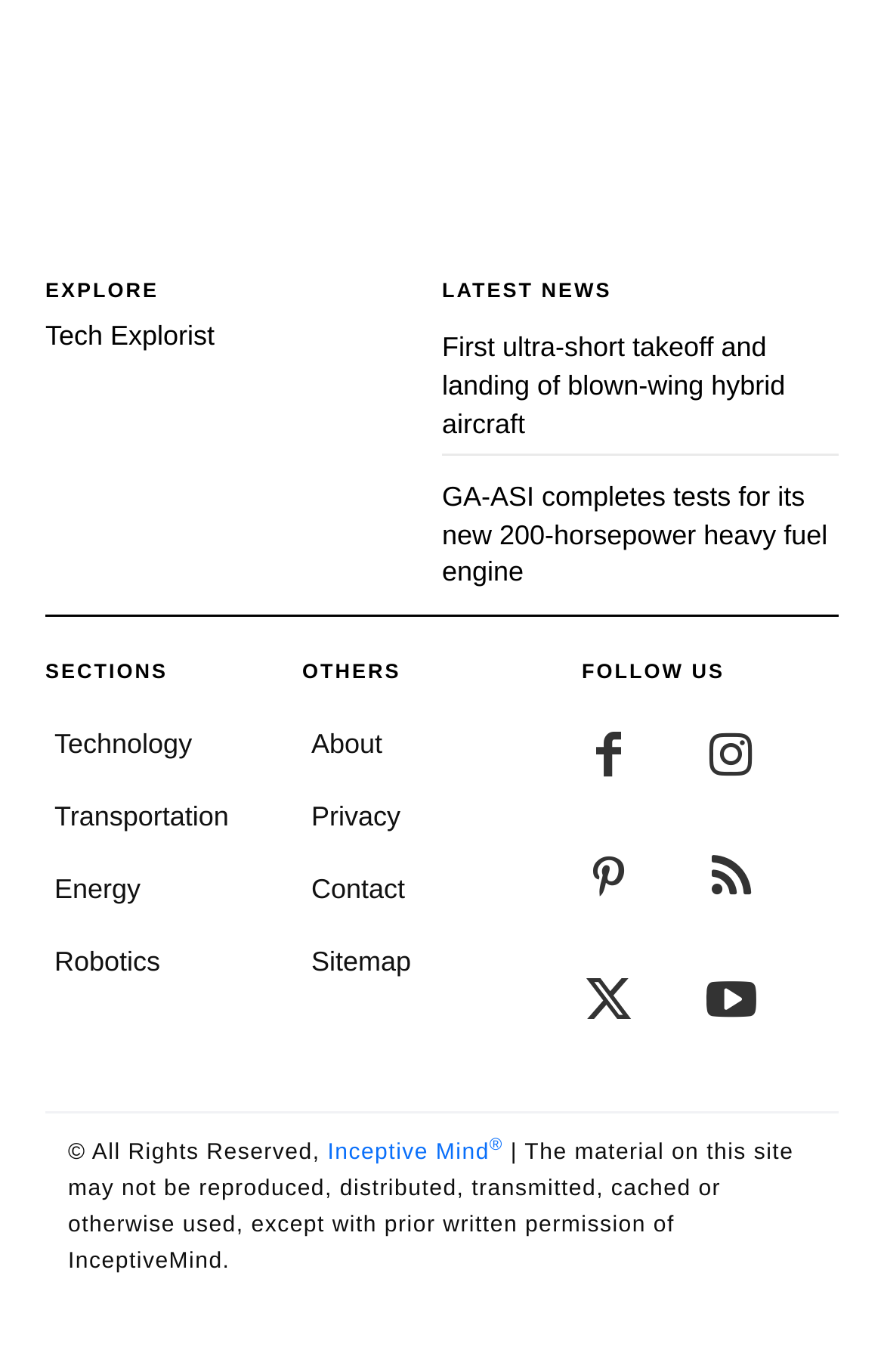Provide a brief response using a word or short phrase to this question:
What is the name of the website?

Tech Explorist